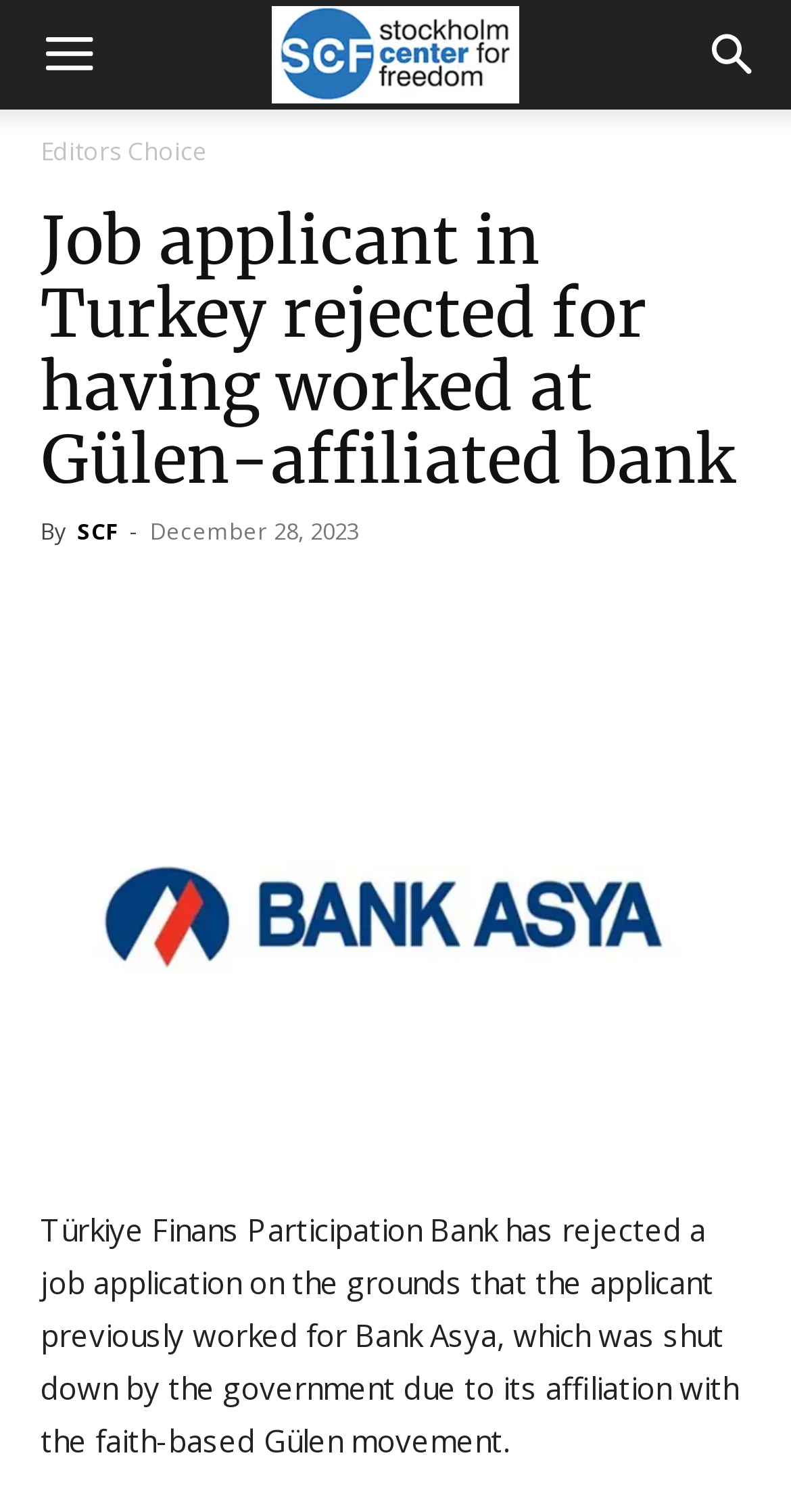Please identify the bounding box coordinates of the region to click in order to complete the given instruction: "Search for something". The coordinates should be four float numbers between 0 and 1, i.e., [left, top, right, bottom].

[0.856, 0.0, 1.0, 0.072]